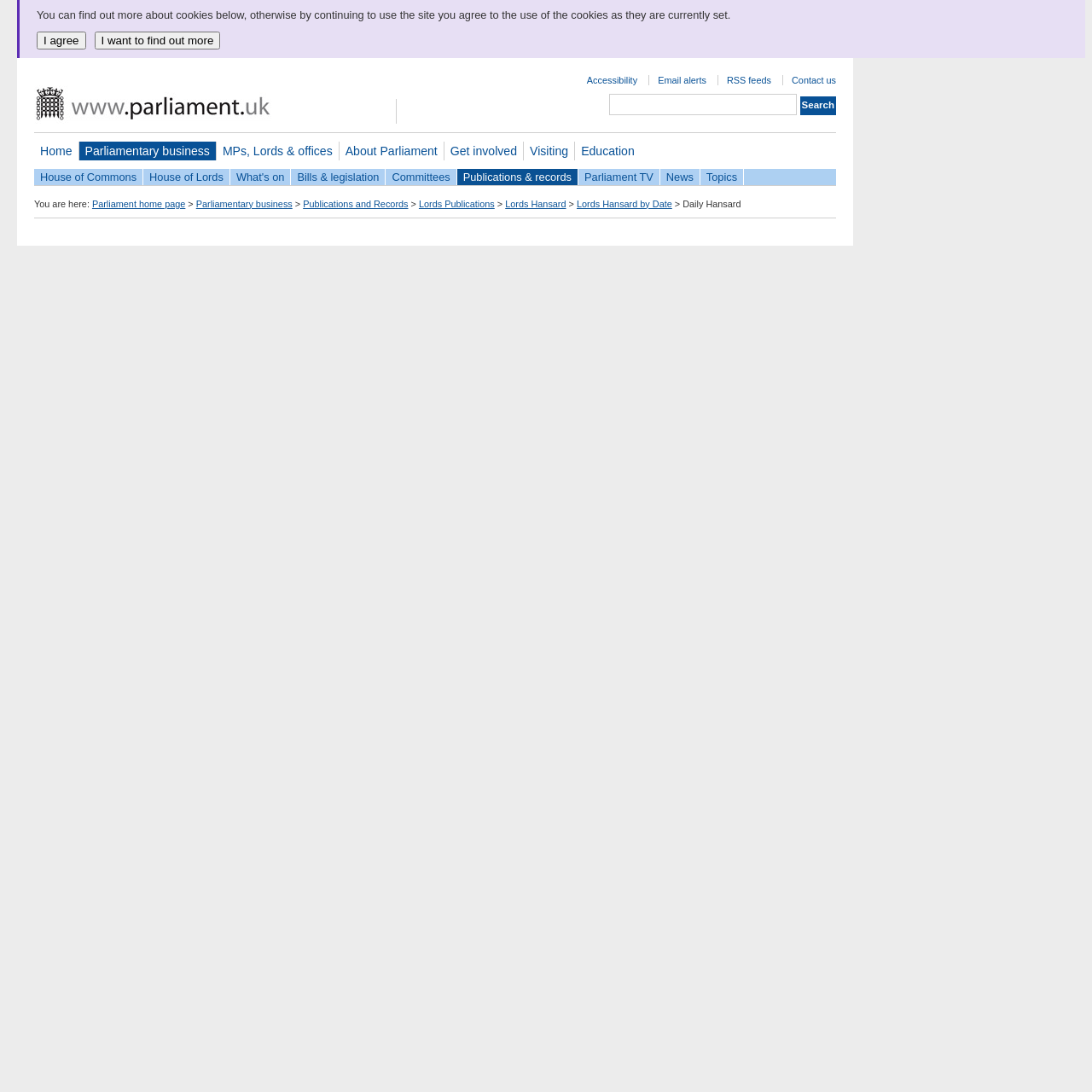Locate the coordinates of the bounding box for the clickable region that fulfills this instruction: "check Email alerts".

[0.602, 0.069, 0.647, 0.078]